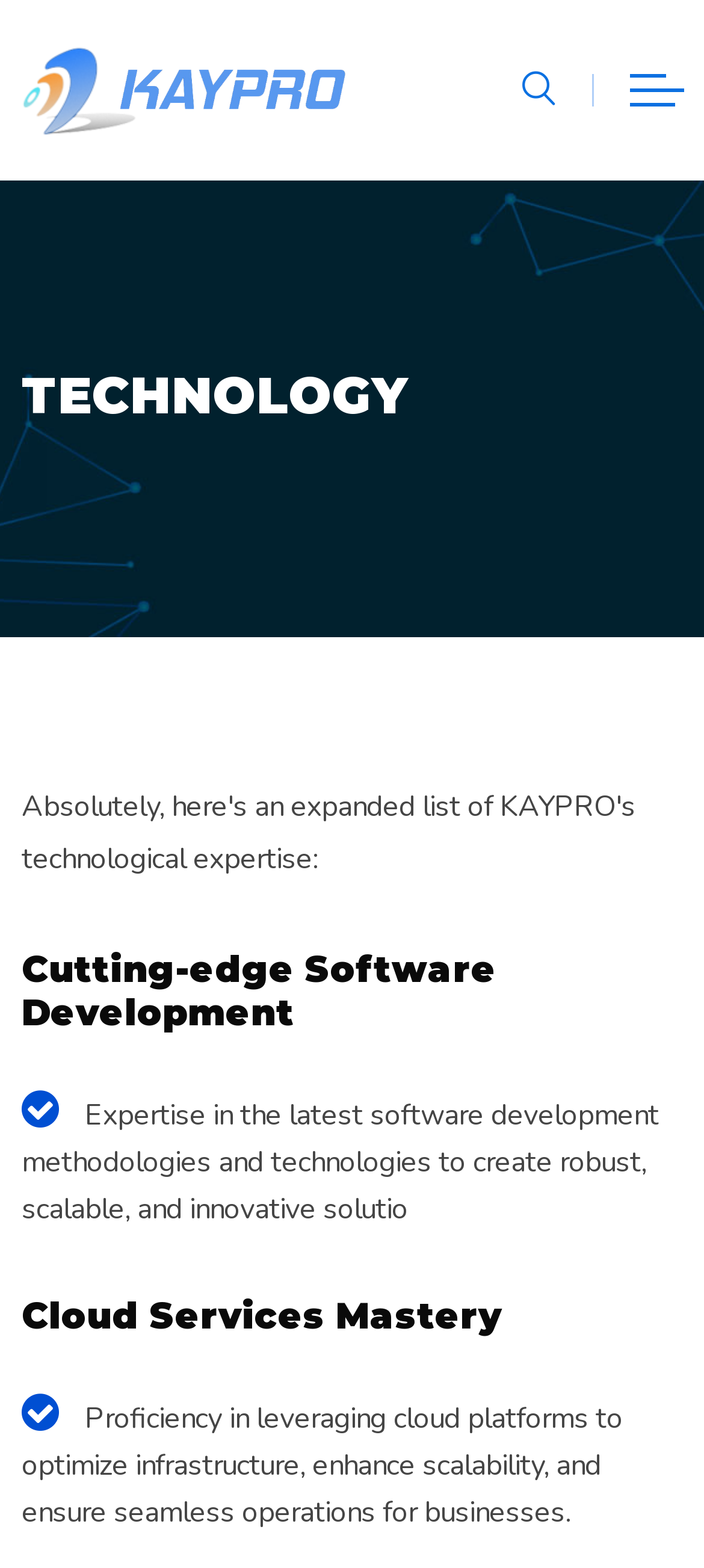What is the company's area of expertise?
Use the image to answer the question with a single word or phrase.

Software development